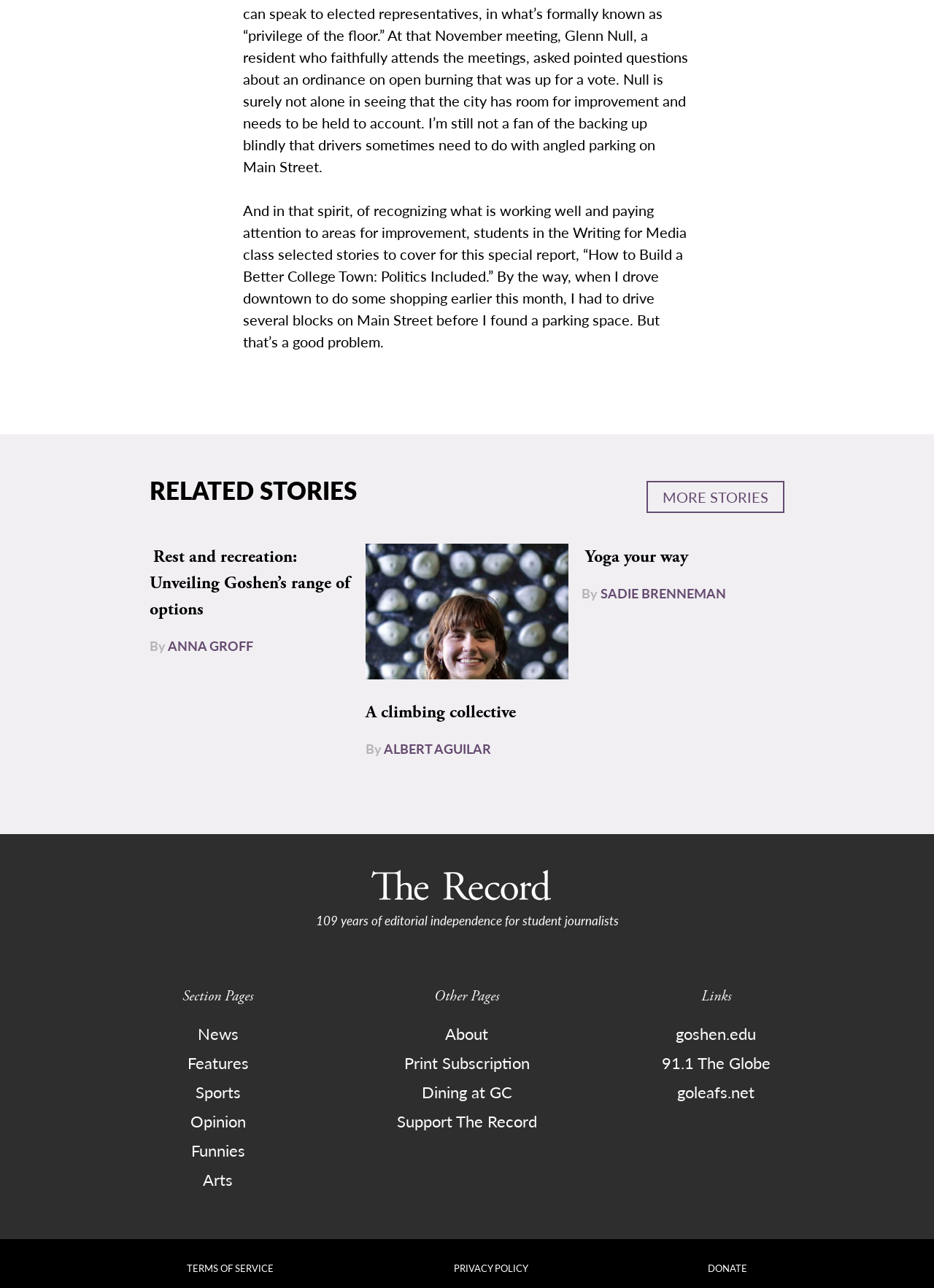What are the section pages listed?
Based on the image, answer the question with a single word or brief phrase.

News, Features, Sports, Opinion, Funnies, Arts